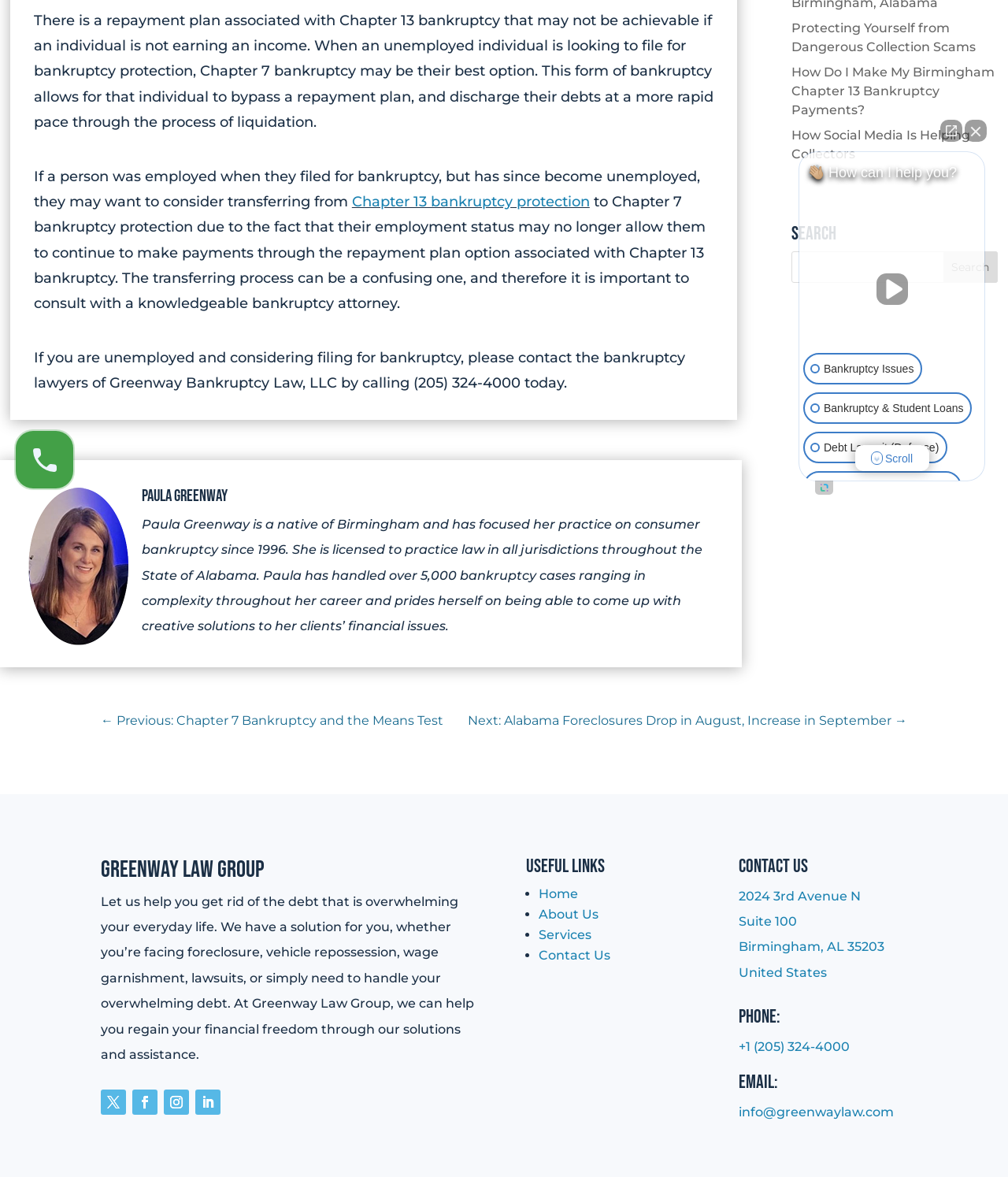Please provide the bounding box coordinates for the UI element as described: "value="Search"". The coordinates must be four floats between 0 and 1, represented as [left, top, right, bottom].

[0.936, 0.213, 0.99, 0.24]